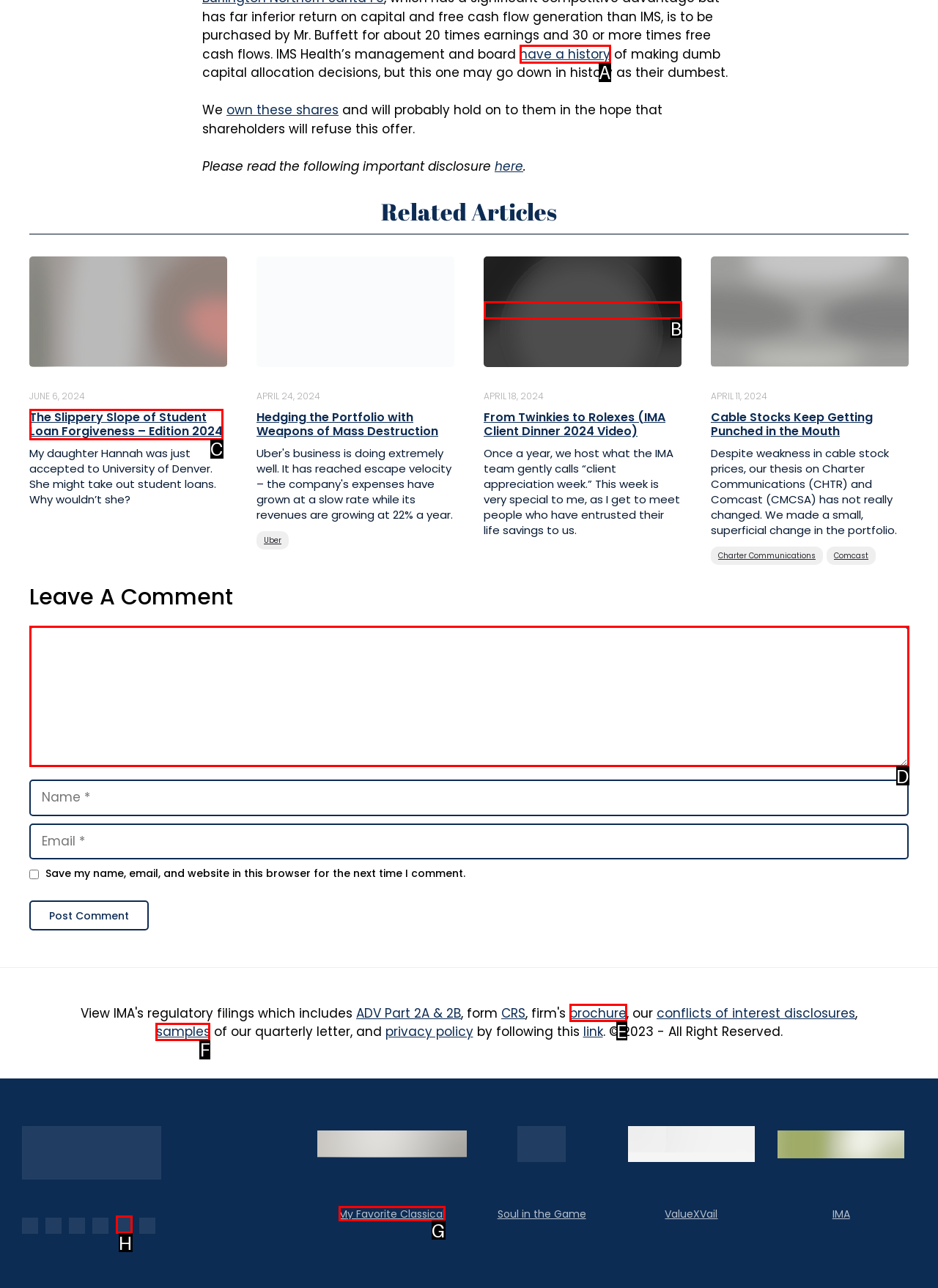From the options shown in the screenshot, tell me which lettered element I need to click to complete the task: Click on 'have a history'.

A